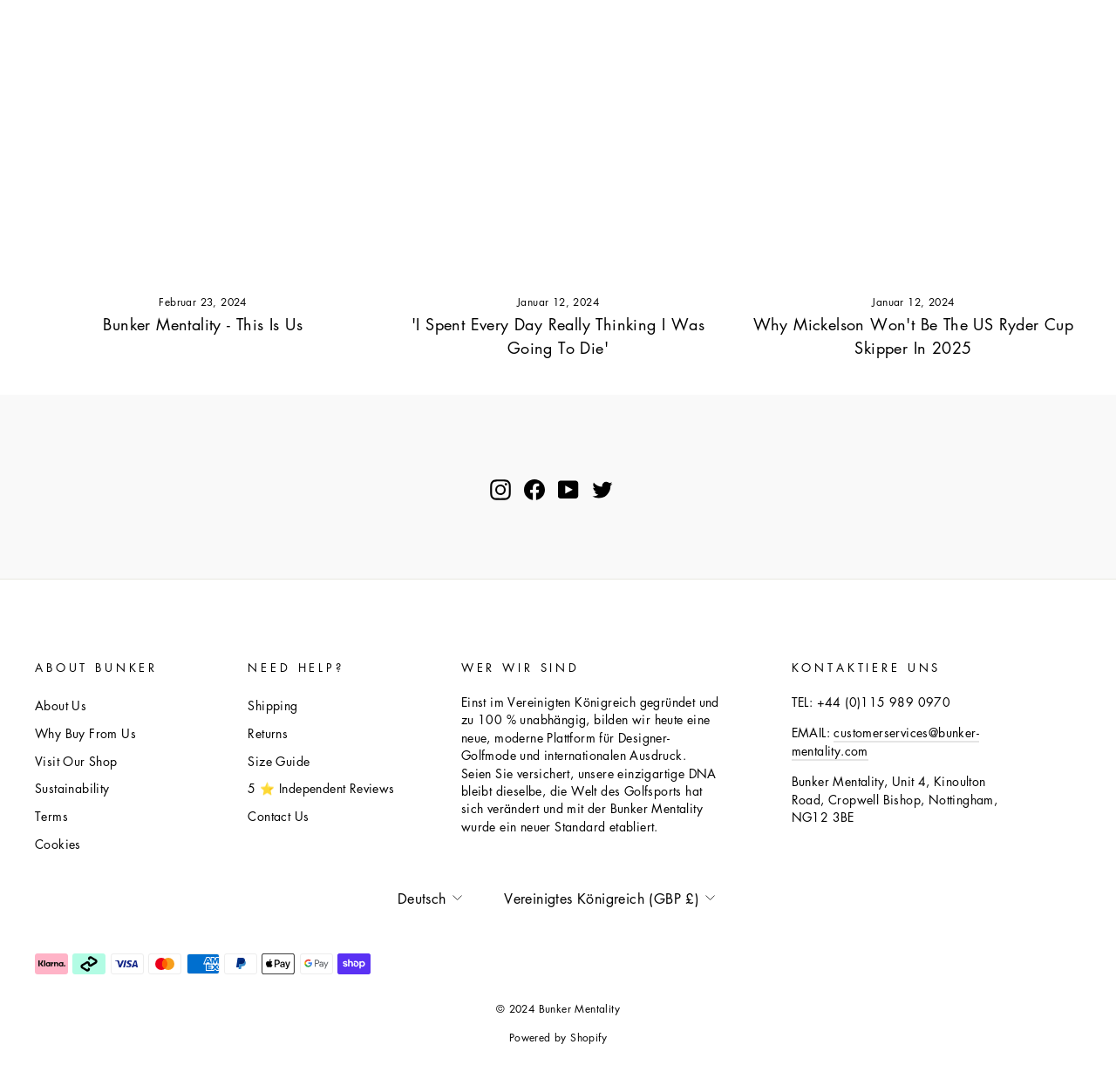Specify the bounding box coordinates (top-left x, top-left y, bottom-right x, bottom-right y) of the UI element in the screenshot that matches this description: VC: An American History

None